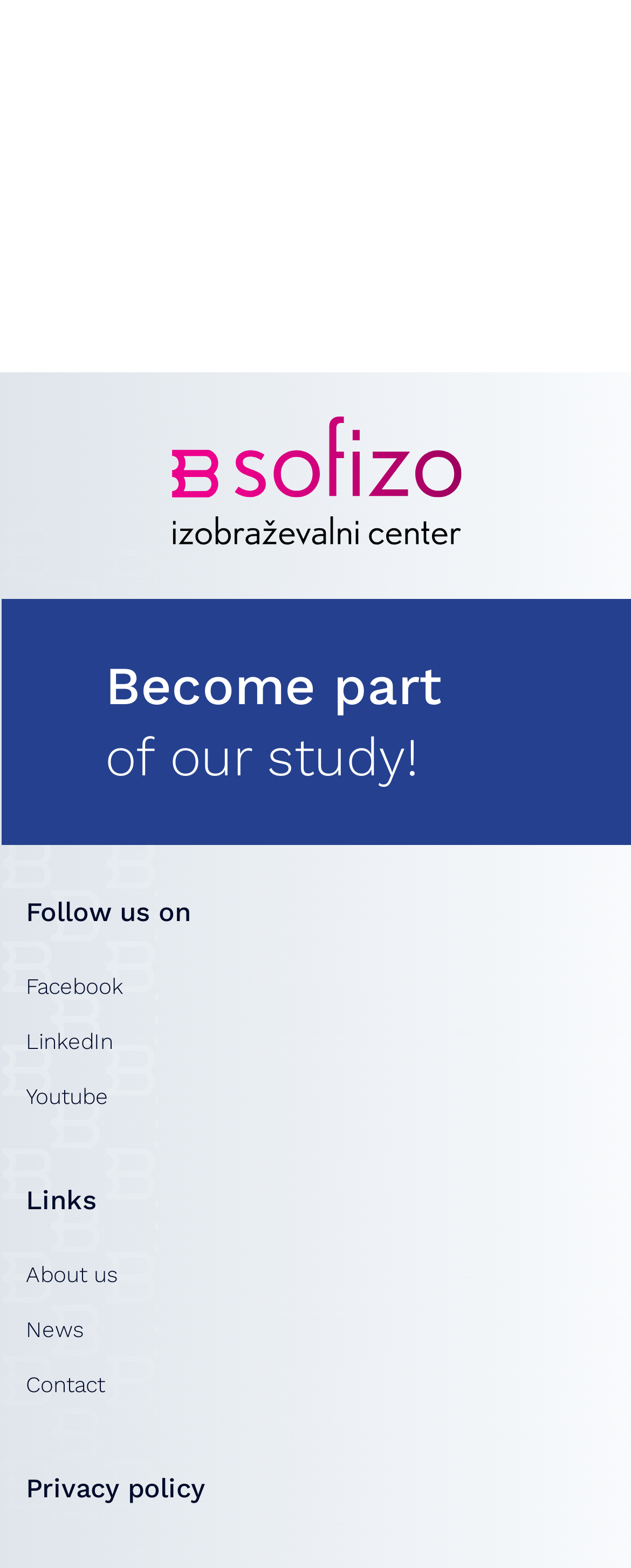Specify the bounding box coordinates of the region I need to click to perform the following instruction: "Become part of our study". The coordinates must be four float numbers in the range of 0 to 1, i.e., [left, top, right, bottom].

[0.003, 0.382, 1.0, 0.539]